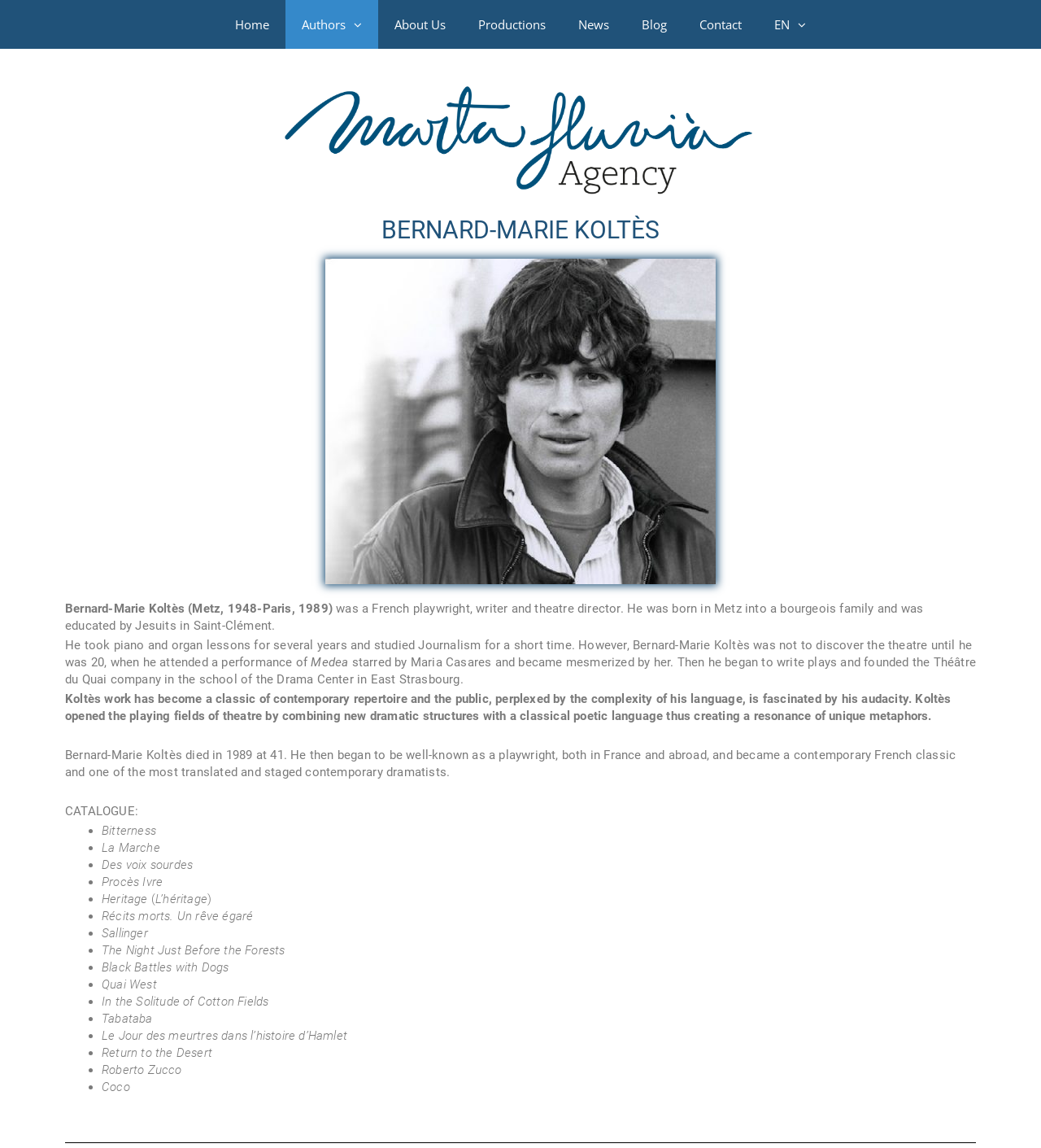Find the bounding box coordinates of the clickable area required to complete the following action: "Switch to English language".

[0.728, 0.0, 0.79, 0.043]